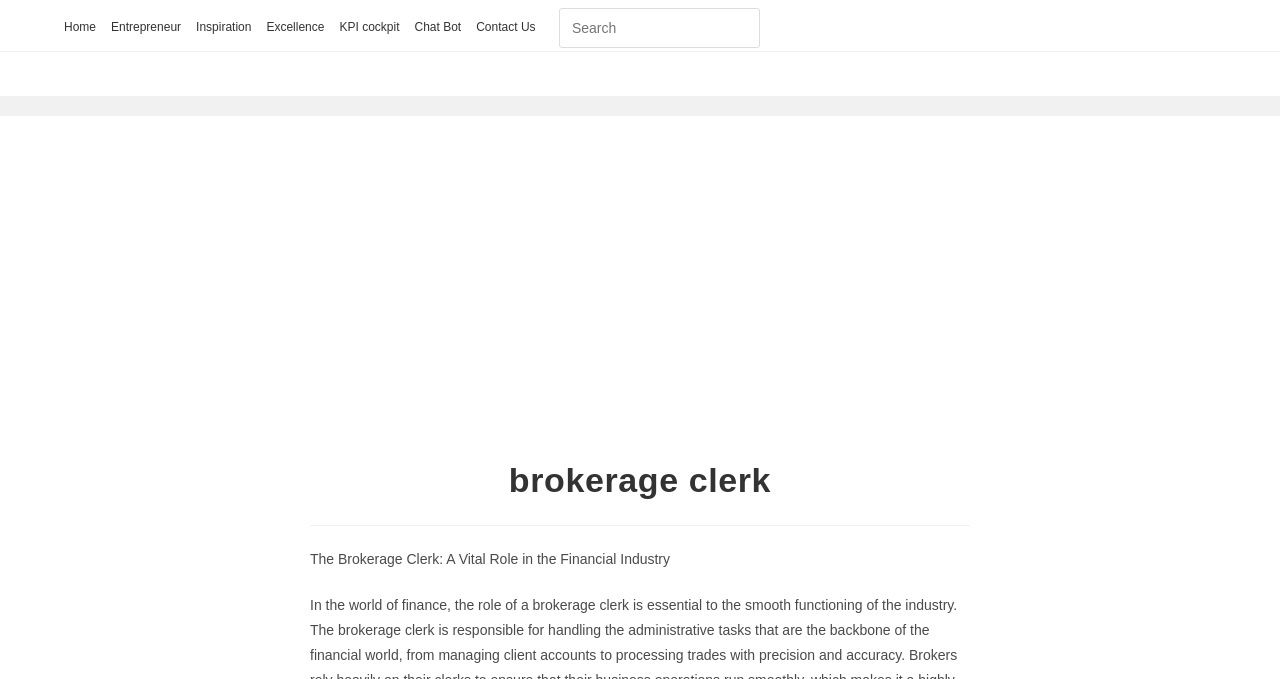Identify the bounding box coordinates for the element you need to click to achieve the following task: "Search this website". The coordinates must be four float values ranging from 0 to 1, formatted as [left, top, right, bottom].

[0.437, 0.012, 0.594, 0.063]